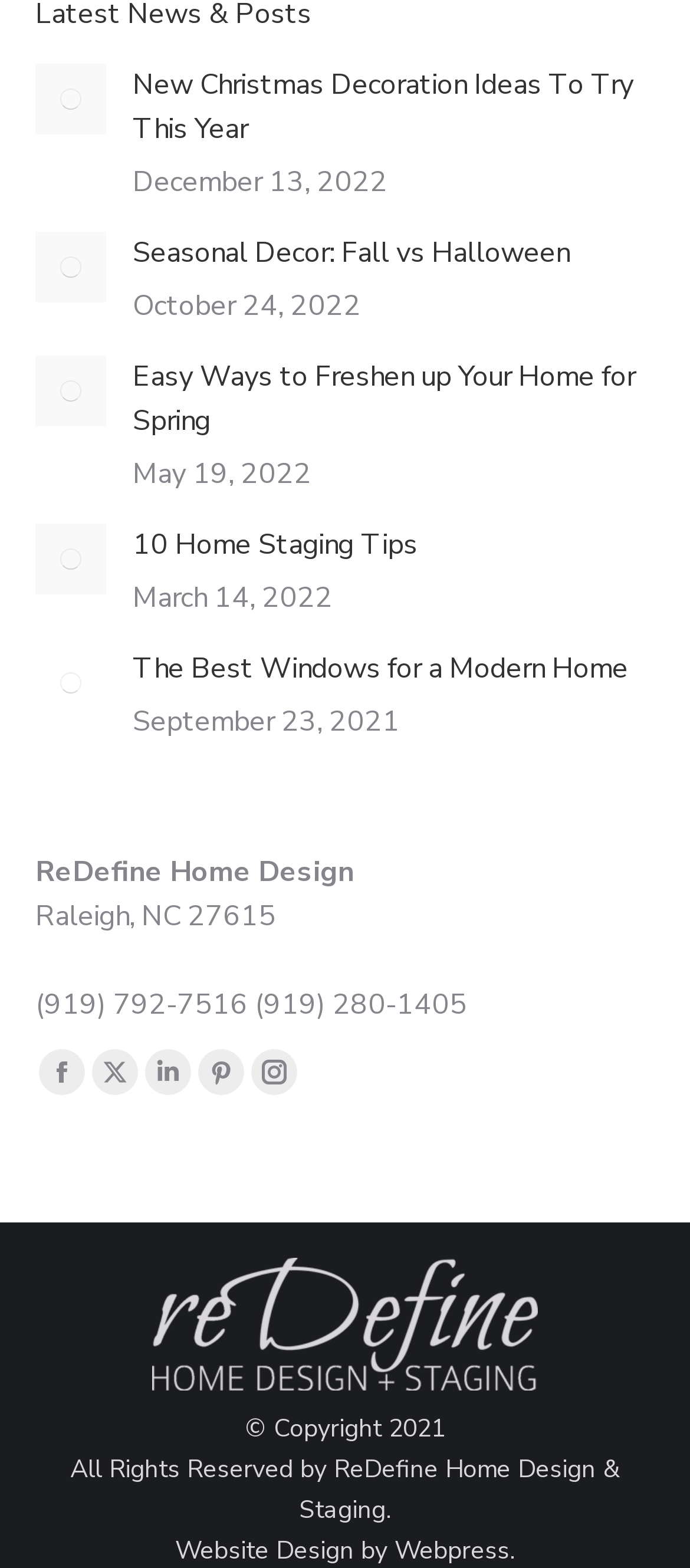Please identify the bounding box coordinates of the element I need to click to follow this instruction: "Check the 'Easy Ways to Freshen up Your Home for Spring' article".

[0.192, 0.227, 0.949, 0.284]